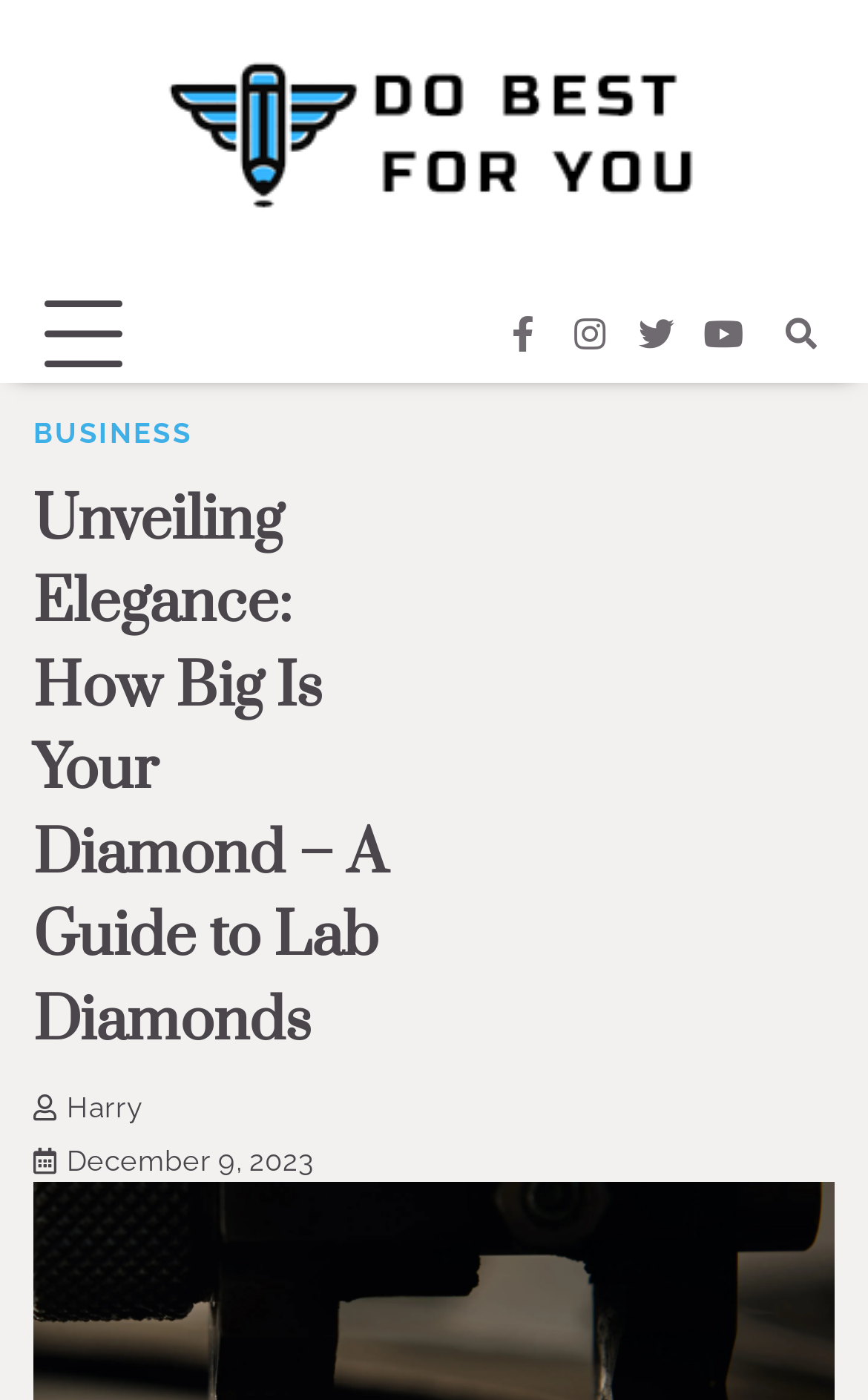Provide a single word or phrase to answer the given question: 
How many navigation links are there?

2